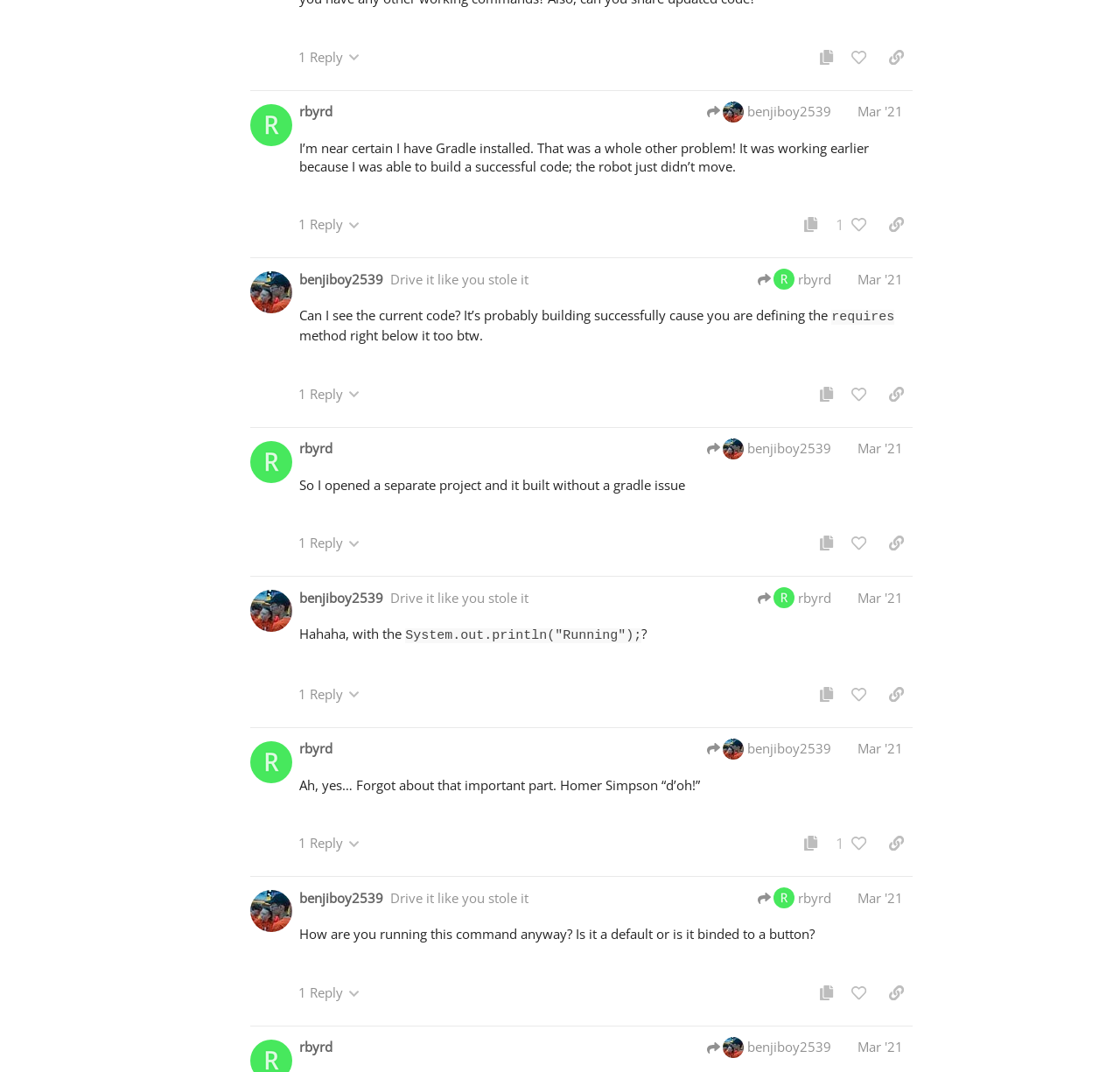From the element description: "benjiboy2539", extract the bounding box coordinates of the UI element. The coordinates should be expressed as four float numbers between 0 and 1, in the order [left, top, right, bottom].

[0.631, 0.689, 0.742, 0.709]